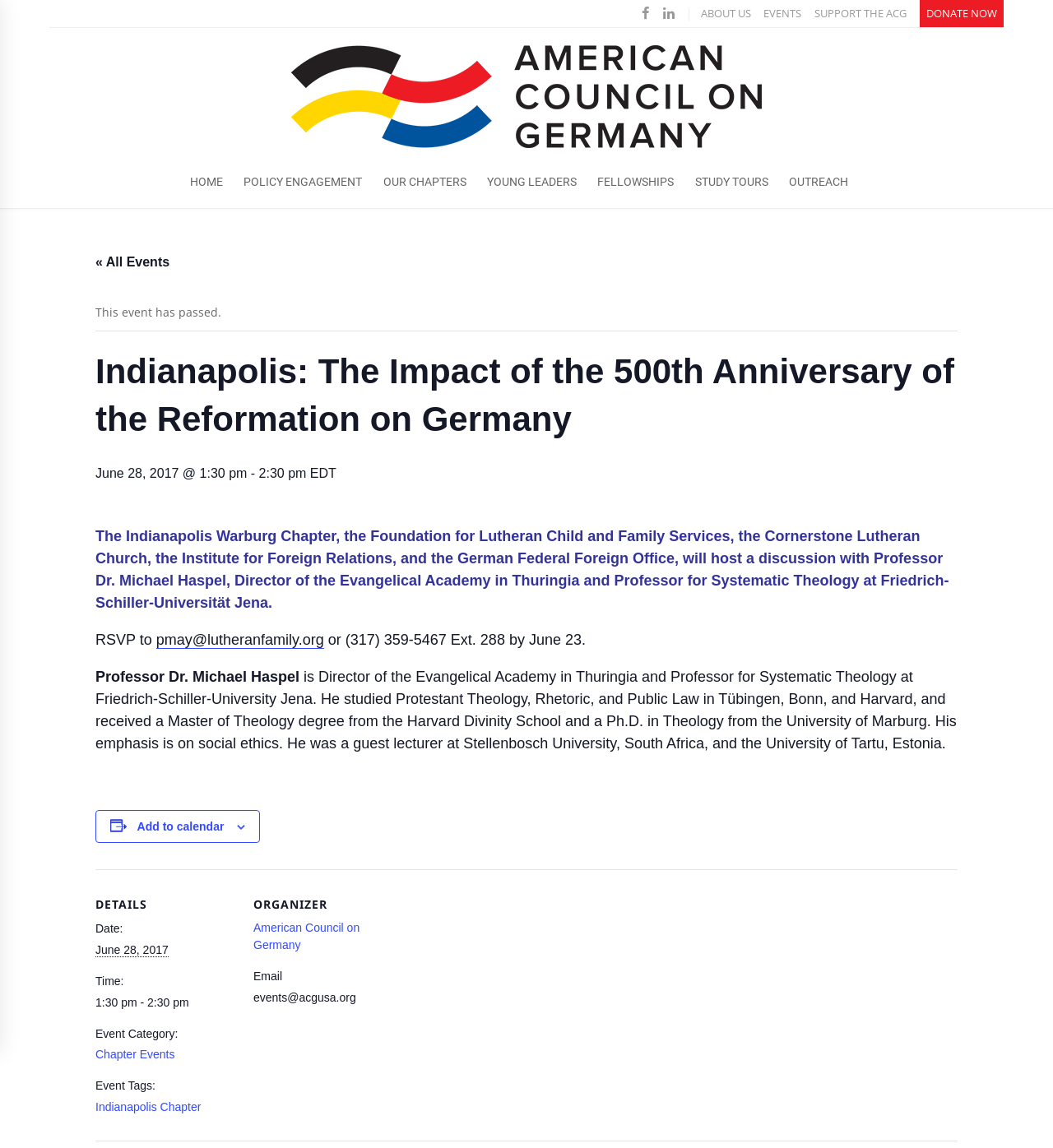Generate a comprehensive description of the webpage.

The webpage appears to be an event page for a discussion titled "Indianapolis: The Impact of the 500th Anniversary of the Reformation on Germany" organized by the American Council on Germany. 

At the top of the page, there is a navigation menu with links to "ABOUT US", "EVENTS", "SUPPORT THE ACG", "DONATE NOW", and social media icons. Below the navigation menu, there is a logo and a secondary navigation menu with links to "HOME", "POLICY ENGAGEMENT", "OUR CHAPTERS", "YOUNG LEADERS", "FELLOWSHIPS", "STUDY TOURS", and "OUTREACH". 

The main content of the page is divided into sections. The first section displays the event title, date, and time. Below this section, there is a description of the event, which includes information about the speakers and the topic of discussion. 

On the right side of the page, there is a section with a heading "DETAILS" that provides more information about the event, including the date, time, and event category. There is also a section with a heading "ORGANIZER" that displays the name and email of the event organizer. 

At the bottom of the page, there are buttons to add the event to a calendar and an RSVP link. There is also a small image and a link to the event page.